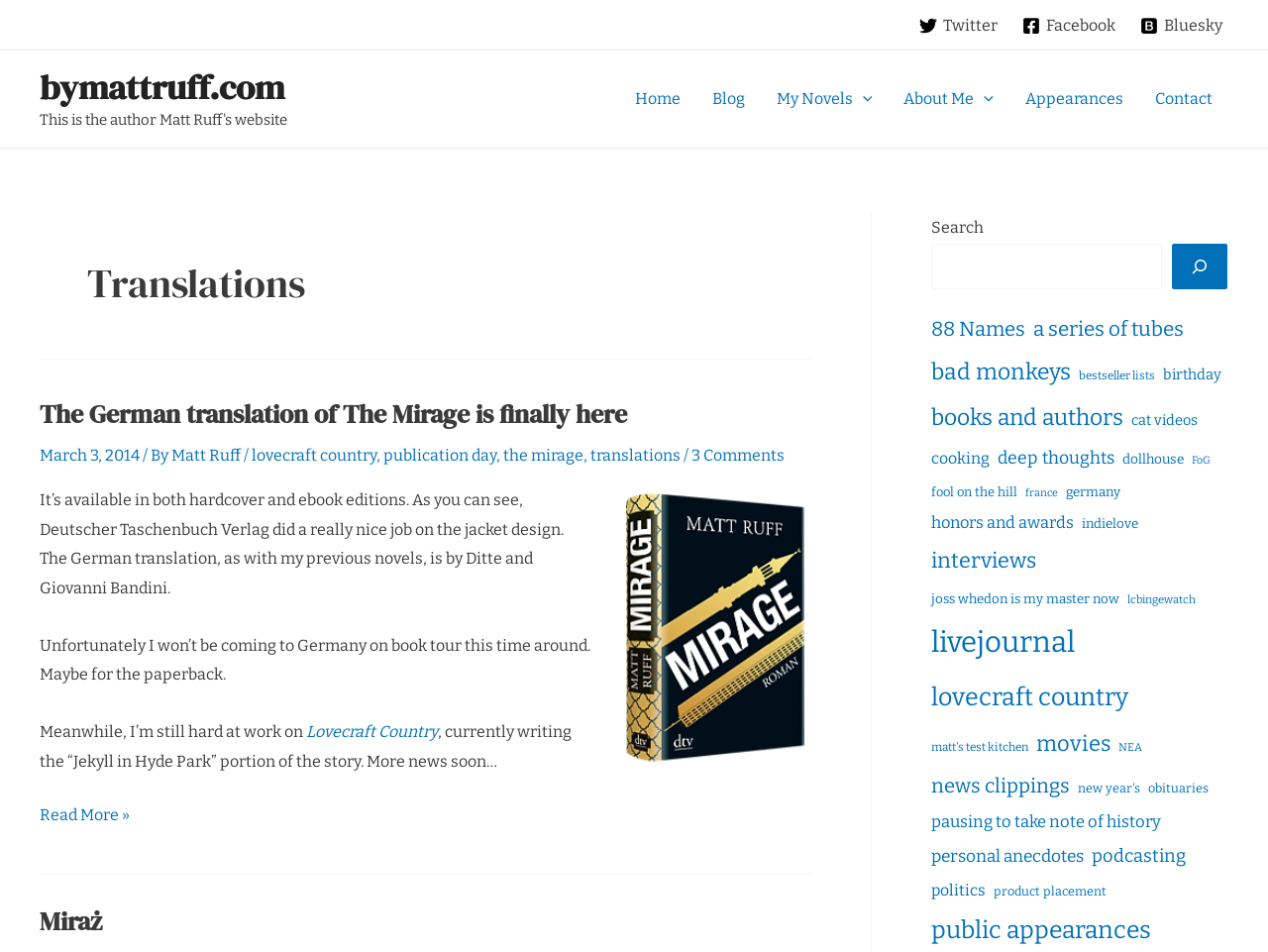Identify the bounding box coordinates of the section that should be clicked to achieve the task described: "Click on the Twitter link".

[0.72, 0.018, 0.792, 0.036]